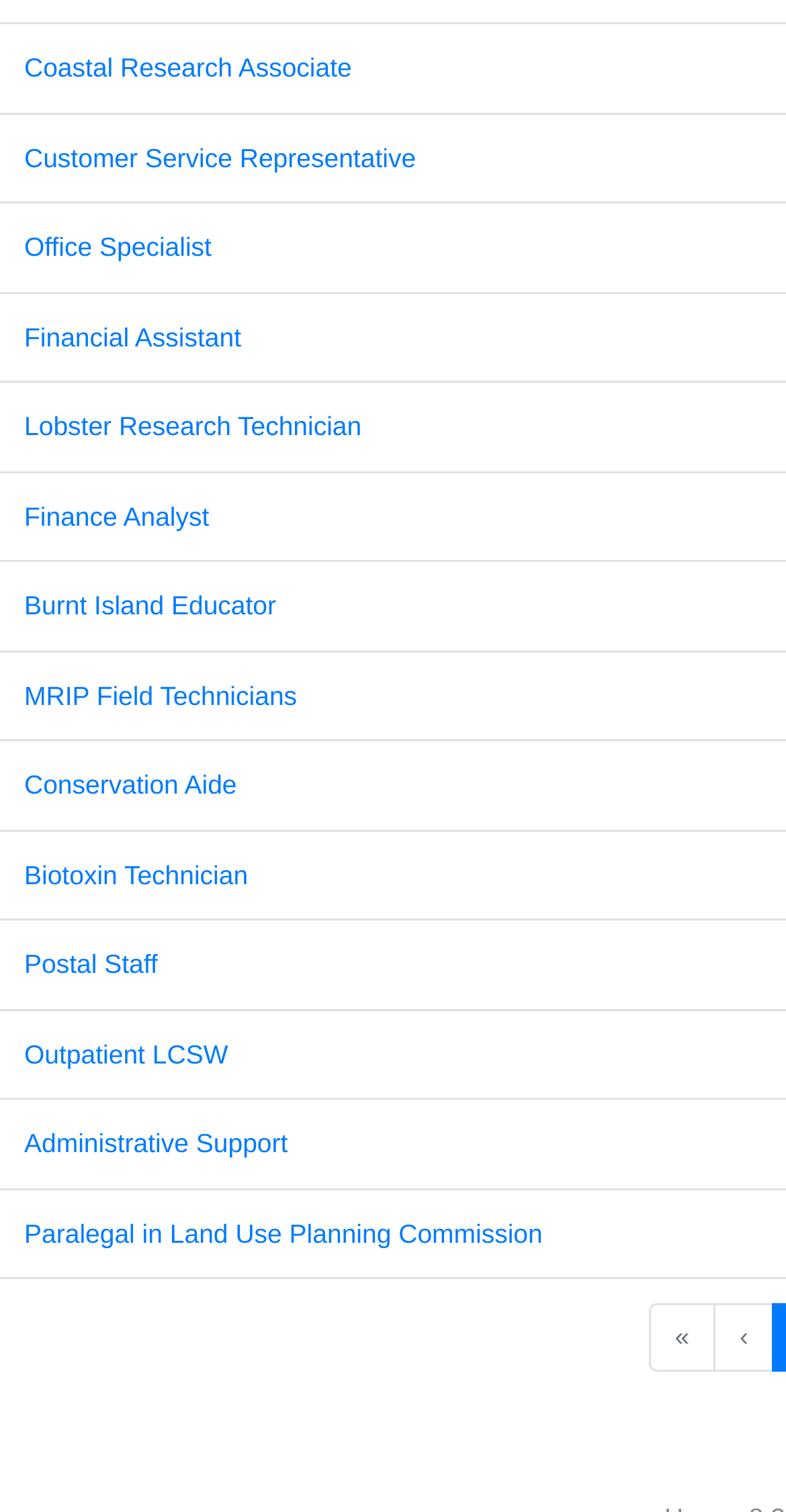Give a one-word or short-phrase answer to the following question: 
How many job links are on this page?

15